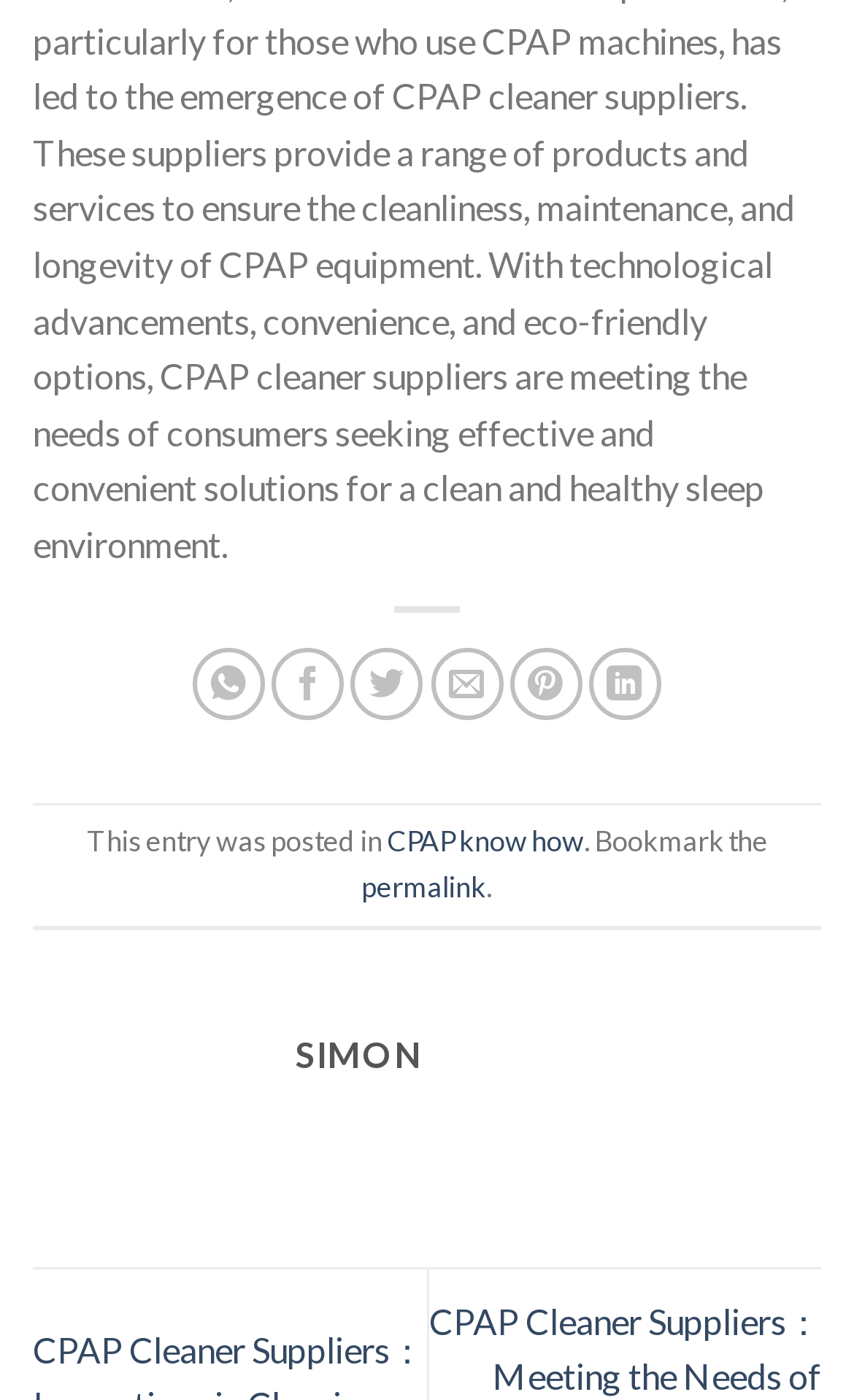What are the social media platforms available for sharing?
Please interpret the details in the image and answer the question thoroughly.

By examining the links at the top of the webpage, I found that there are five social media platforms available for sharing, which are WhatsApp, Facebook, Twitter, LinkedIn, and Pinterest.